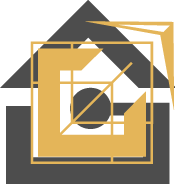What do the colors gold and dark grey symbolize?
Please answer the question with a detailed response using the information from the screenshot.

The color palette consists of gold and dark grey, symbolizing luxury and professionalism, which reflects the company's commitment to advanced technologies and sustainable solutions in real estate.